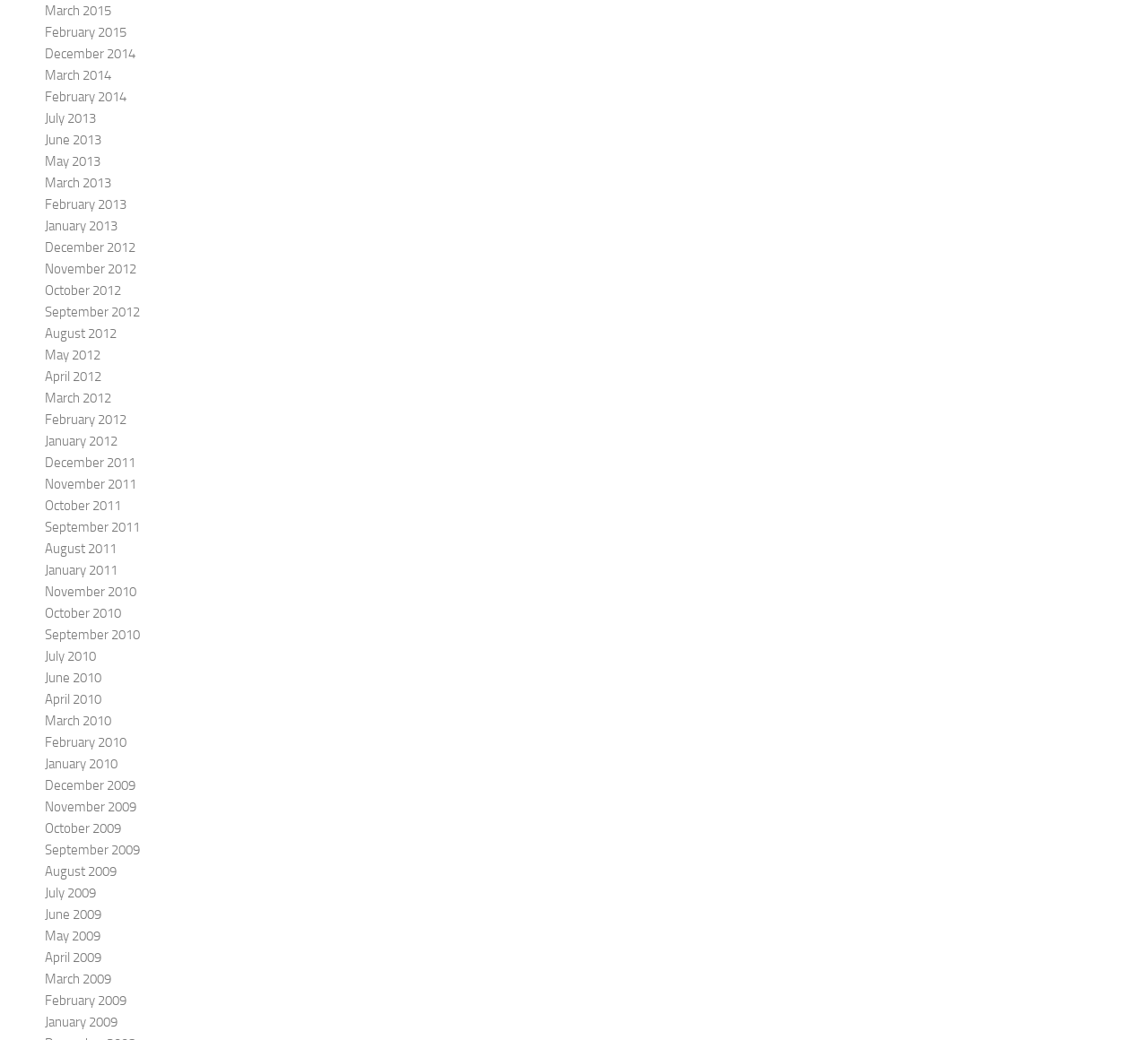Determine the bounding box coordinates of the area to click in order to meet this instruction: "Read January 2011 articles".

[0.039, 0.541, 0.102, 0.556]